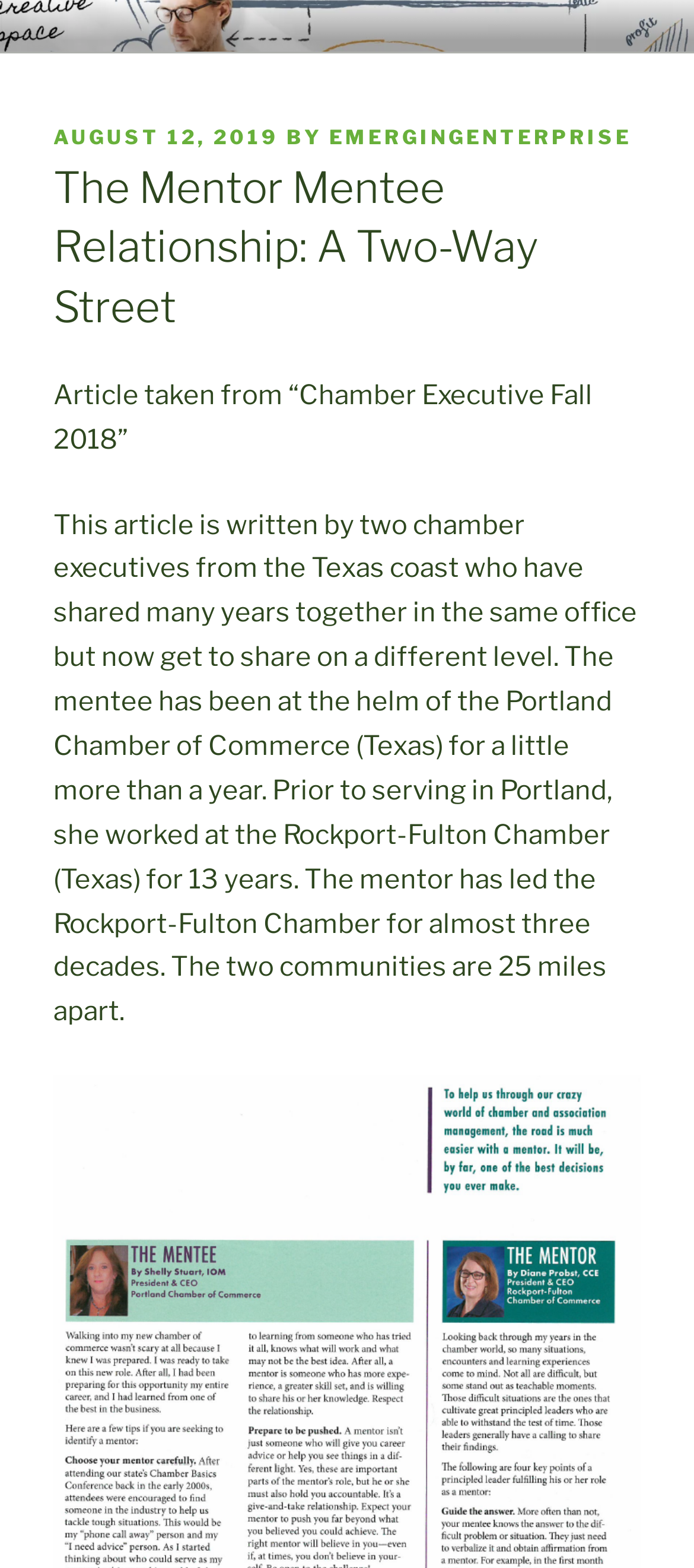Based on the provided description, "emergingenterprise", find the bounding box of the corresponding UI element in the screenshot.

[0.474, 0.079, 0.91, 0.095]